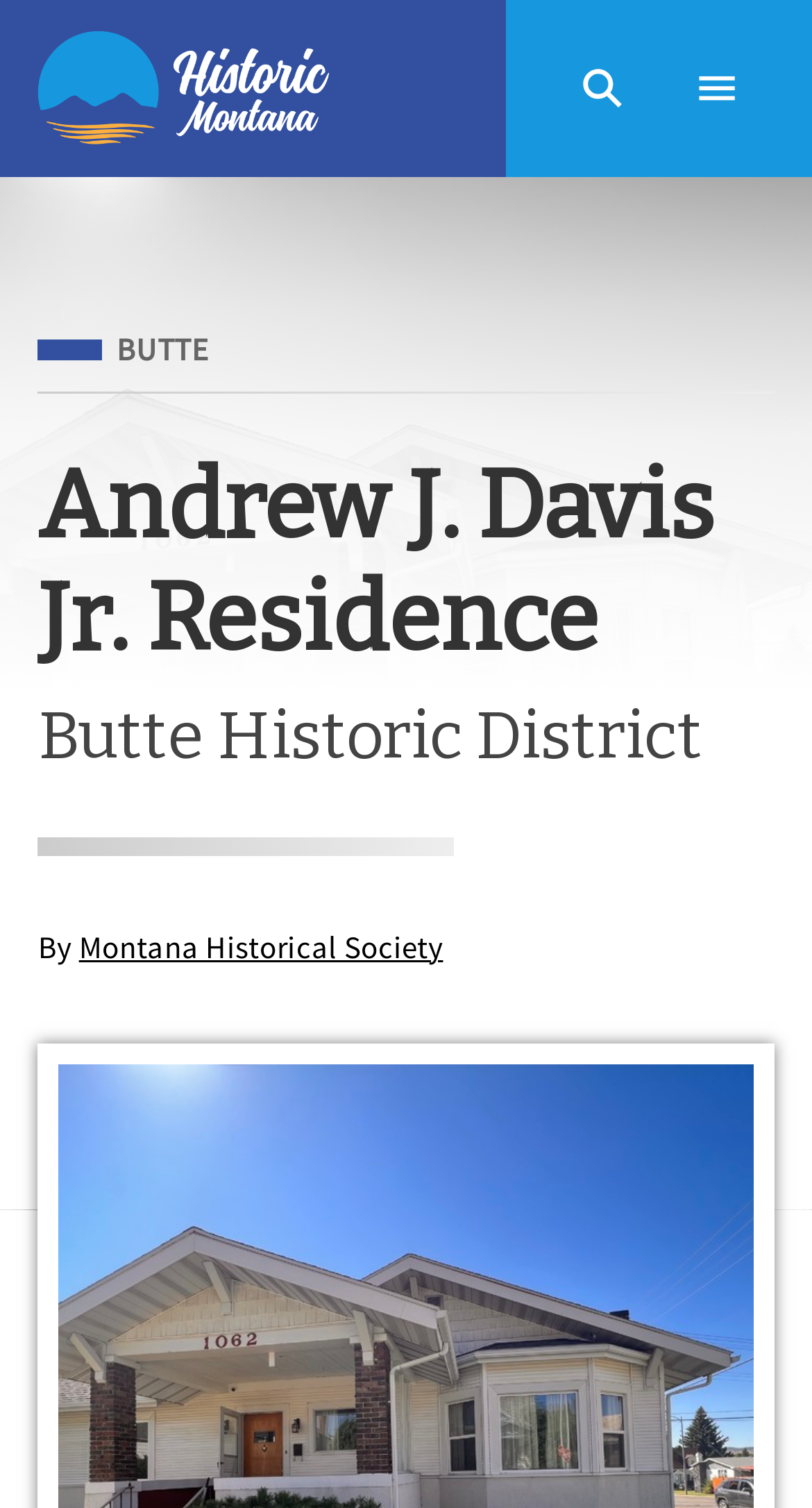Give a full account of the webpage's elements and their arrangement.

This webpage is about the Andrew J. Davis Jr. Residence, a historic home in the Butte Historic District. At the top of the page, there is a main navigation section that spans the entire width of the page. Within this section, there are three elements aligned horizontally: a link to the "Home" page, a "Search" button, and a "Menu" button. The "Home" link is accompanied by the "Historic Montana Logo" image. The "Search" and "Menu" buttons both have small icons.

Below the navigation section, there is a heading that reads "Andrew J. Davis Jr. Residence" in a large font size. This heading is followed by a subheading that reads "Butte Historic District". Further down, there is a text that reads "By" followed by a link to the "Montana Historical Society" website.

On the left side of the page, there is a section that appears to be a categorization or tagging system, with a label "Filed Under" and a link to "BUTTE" below it. The rest of the page content is not immediately visible in this screenshot, but the meta description suggests that it may include information about the history of the home and its significance in the context of Butte's development.